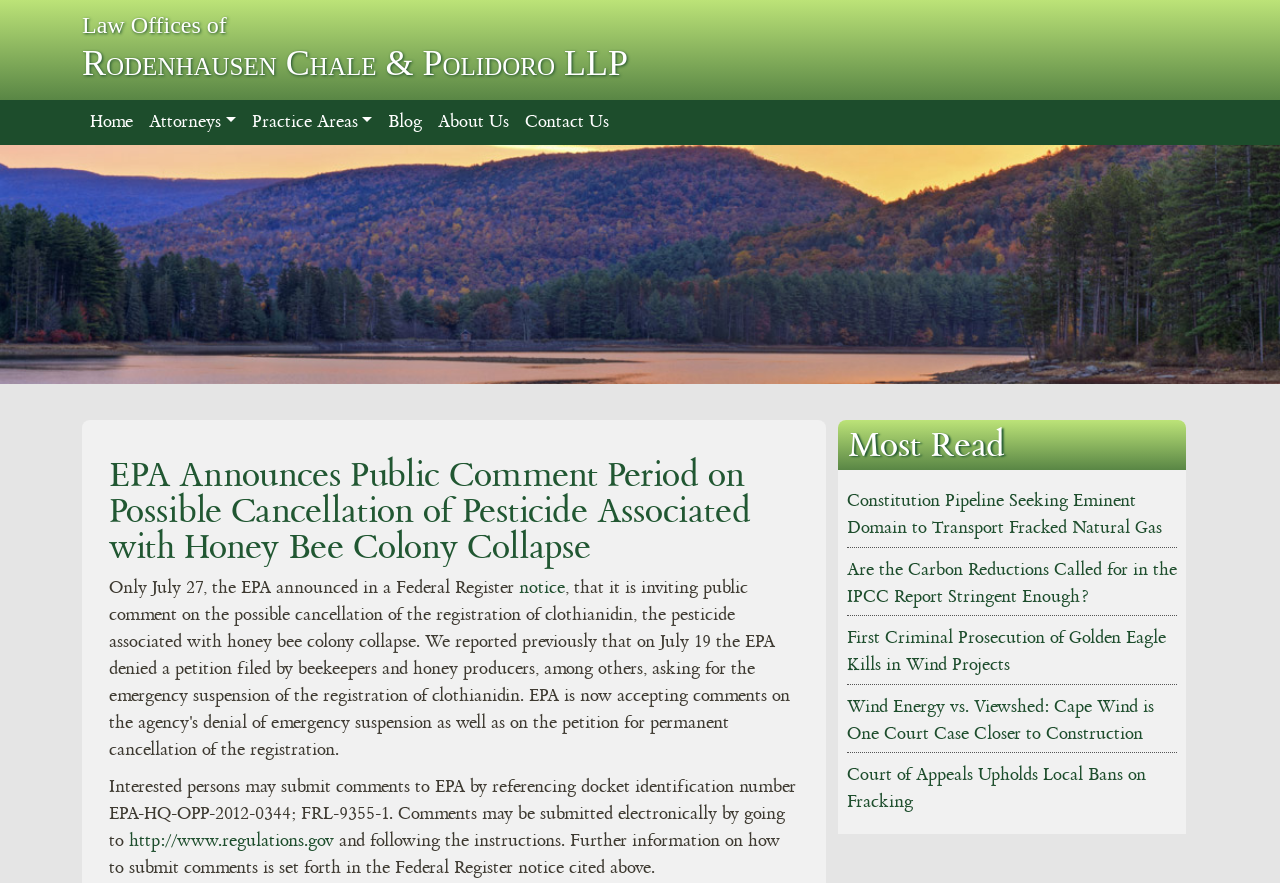Pinpoint the bounding box coordinates for the area that should be clicked to perform the following instruction: "View career menu".

None